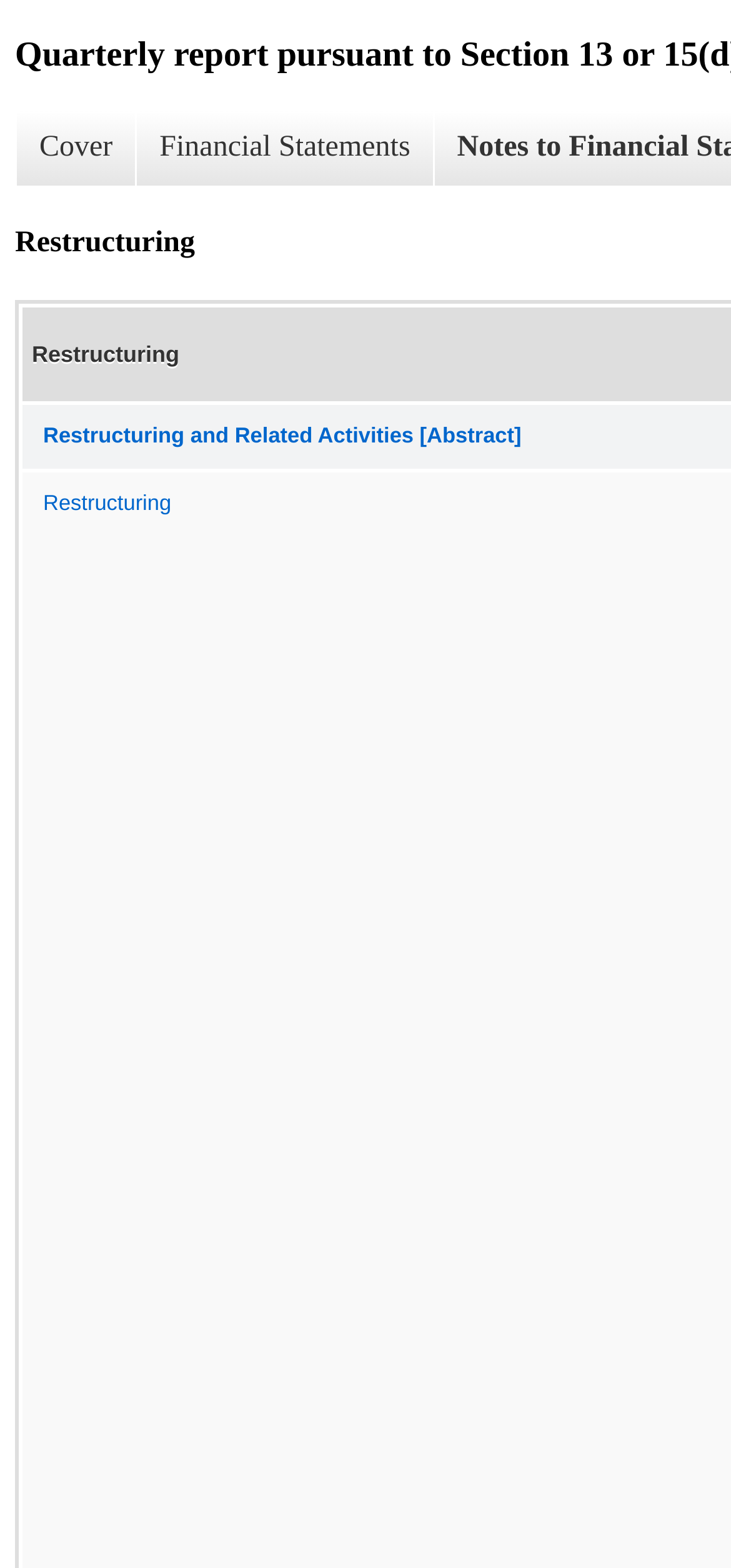Please determine the bounding box coordinates for the element with the description: "Cover".

[0.021, 0.071, 0.185, 0.119]